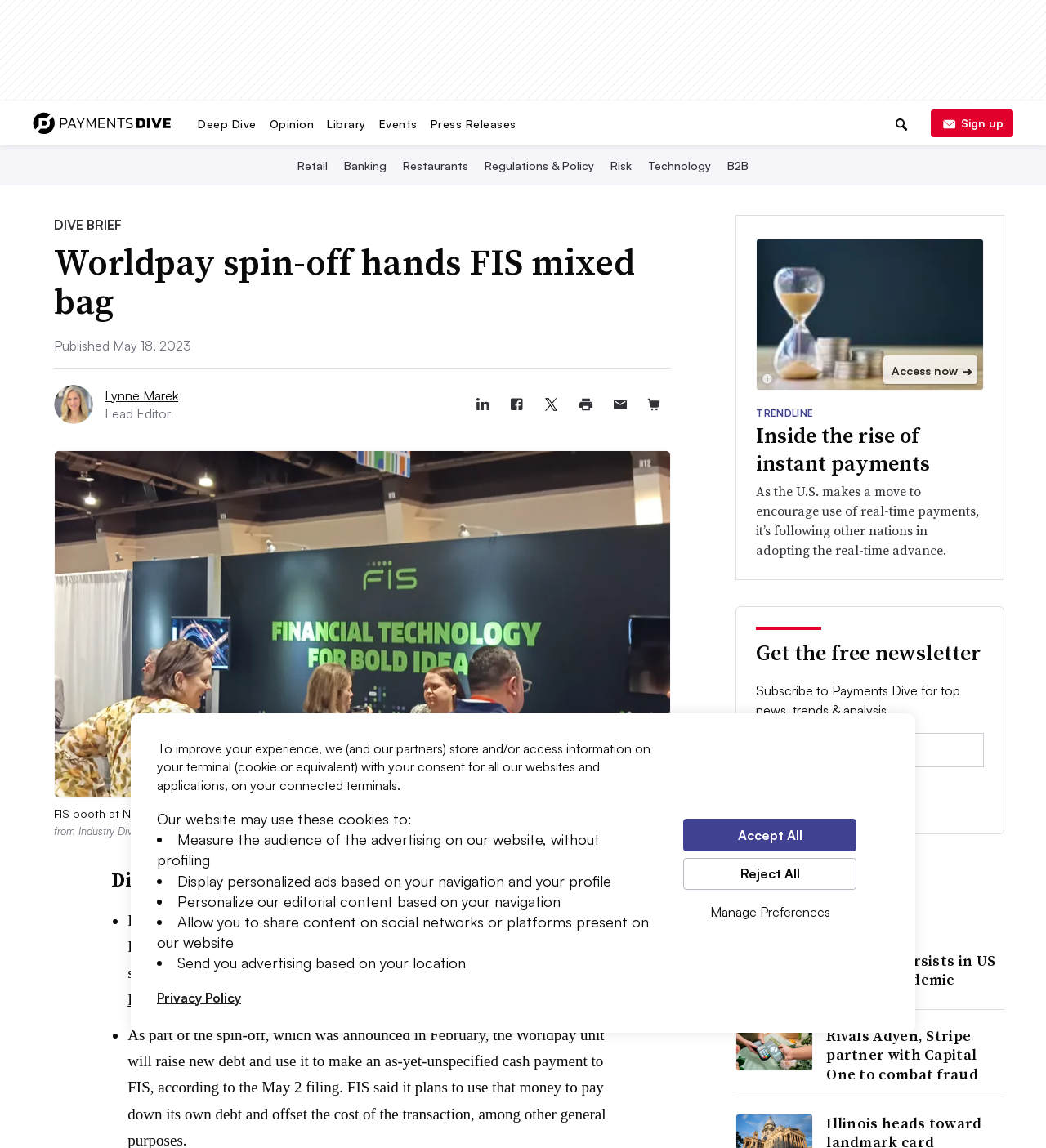Identify the bounding box for the UI element described as: "recent FIS filing". The coordinates should be four float numbers between 0 and 1, i.e., [left, top, right, bottom].

[0.122, 0.84, 0.566, 0.878]